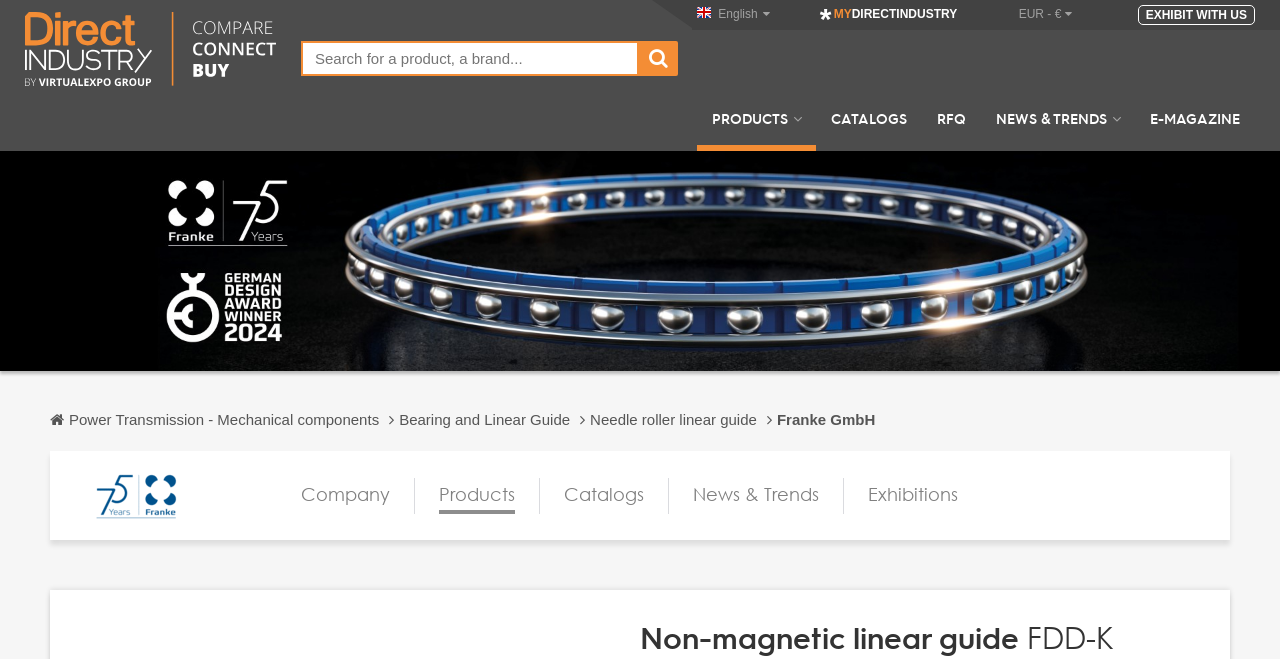Could you please study the image and provide a detailed answer to the question:
What type of product is being featured on this page?

I found the type of product being featured on this page by looking at the title of the page, which says 'Non-magnetic linear guide - FDD-K - Franke GmbH - needle roller / 25 mm / aluminum'. This indicates that the product being featured is a non-magnetic linear guide.